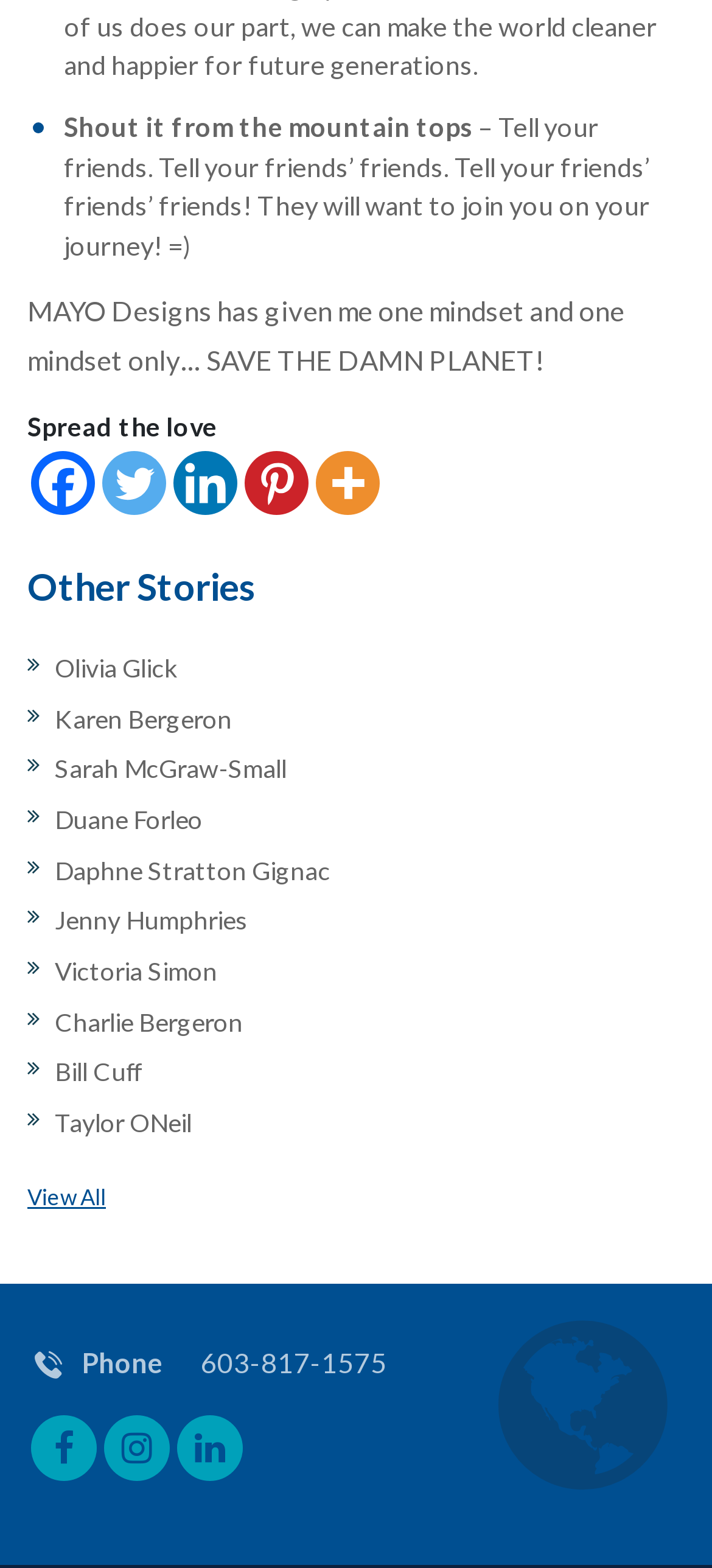Identify the bounding box coordinates of the part that should be clicked to carry out this instruction: "Share on Facebook".

[0.044, 0.288, 0.133, 0.329]